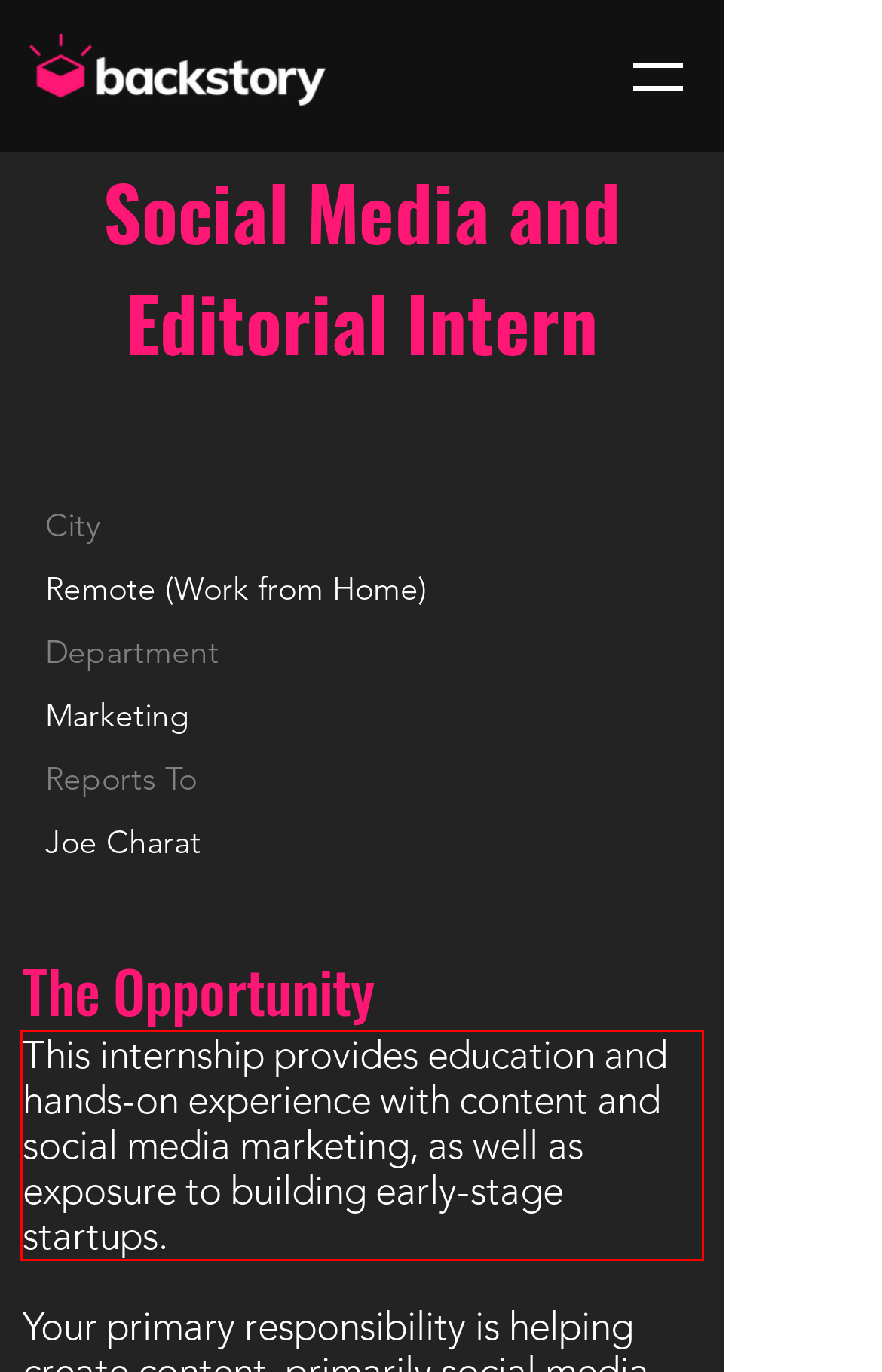Using the webpage screenshot, recognize and capture the text within the red bounding box.

This internship provides education and hands-on experience with content and social media marketing, as well as exposure to building early-stage startups.